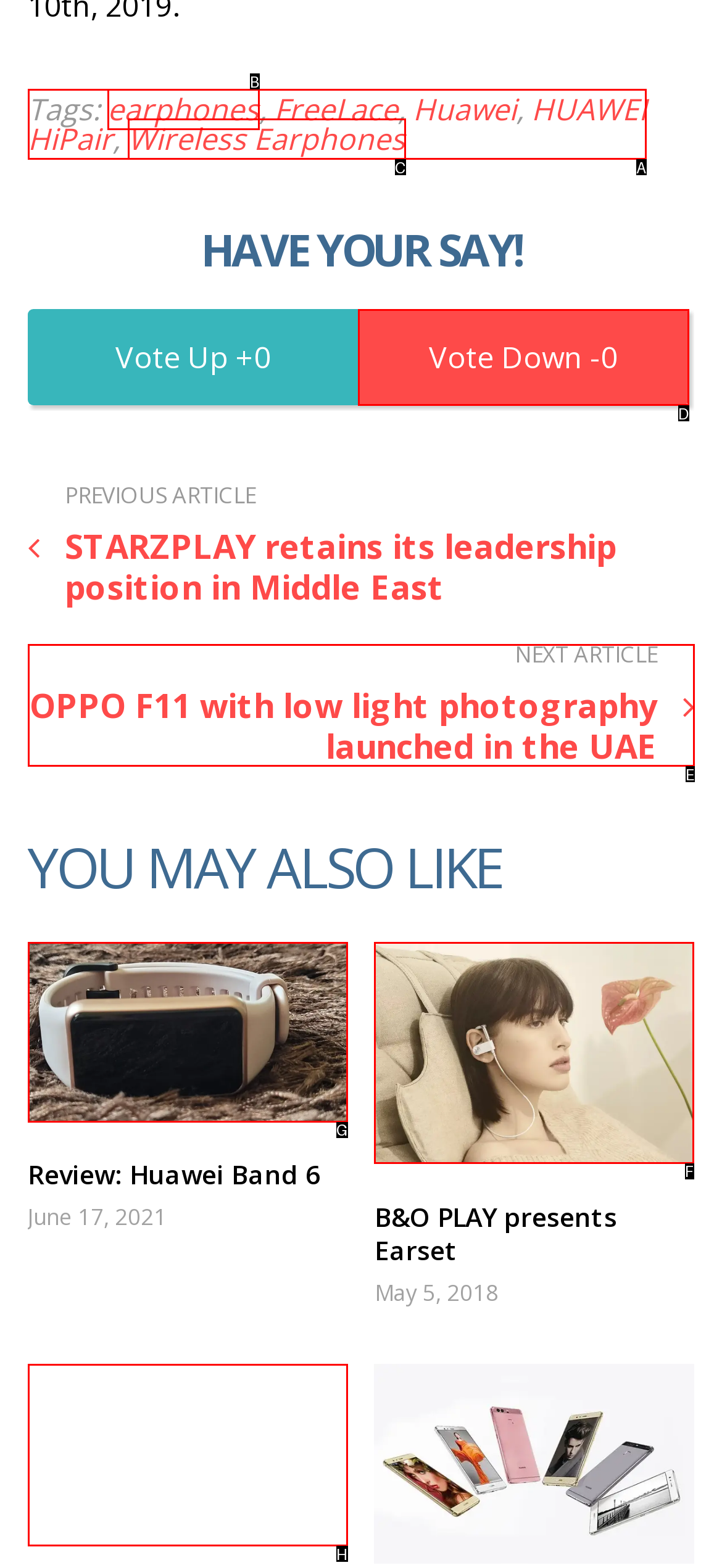Determine the letter of the UI element I should click on to complete the task: Read about B&O PLAY presents Earset from the provided choices in the screenshot.

F